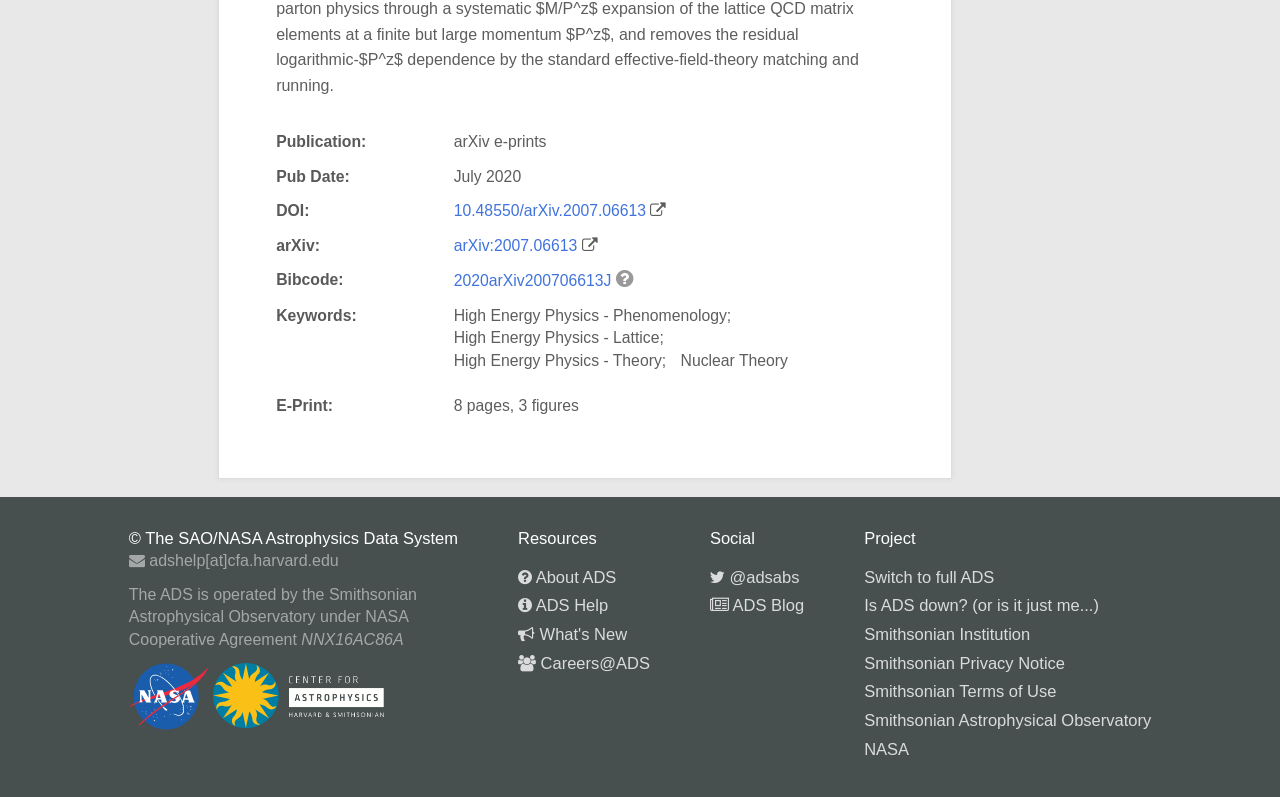Identify the bounding box for the described UI element: "Smithsonian Astrophysical Observatory".

[0.675, 0.892, 0.899, 0.915]